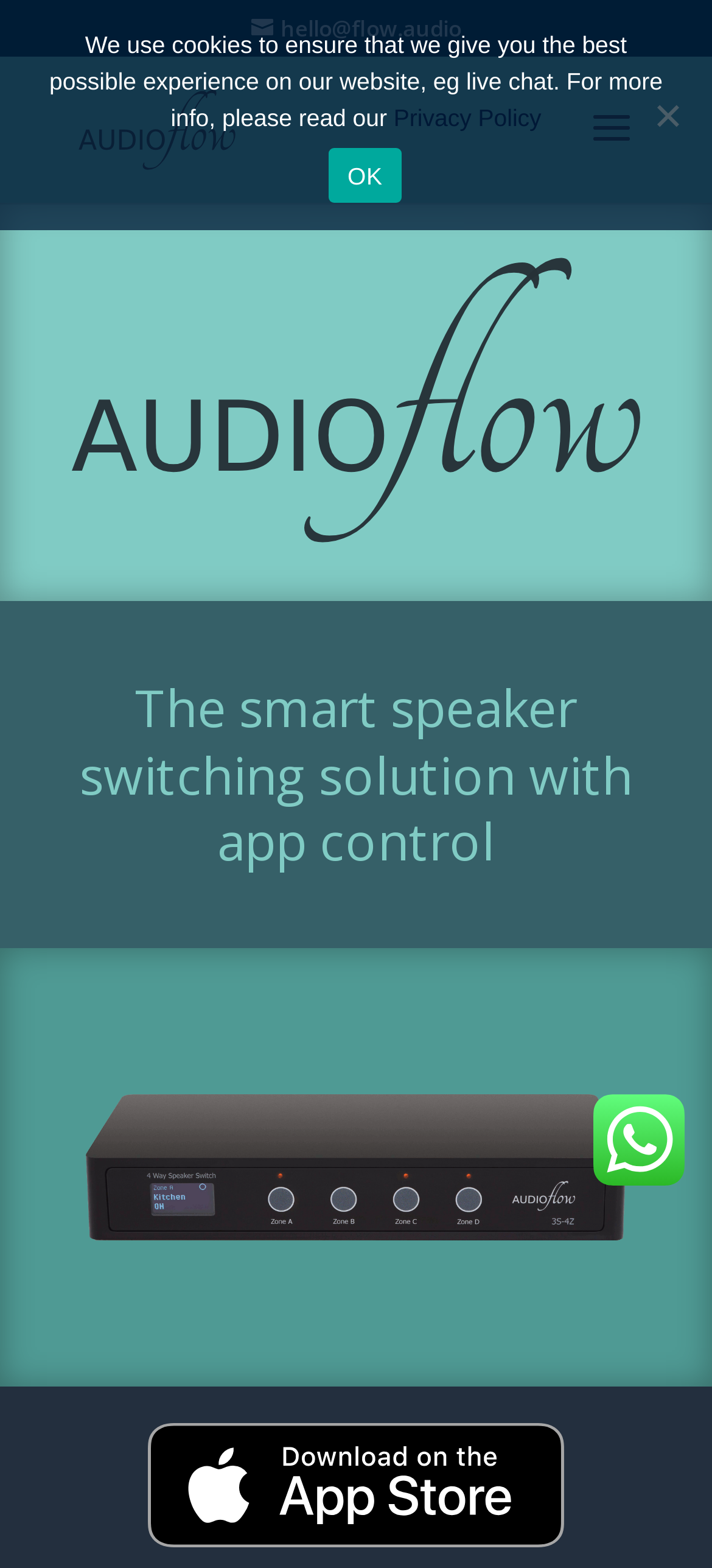Please answer the following question using a single word or phrase: 
What is the image located at the top-right corner of the webpage?

Audioflow Speaker Switch